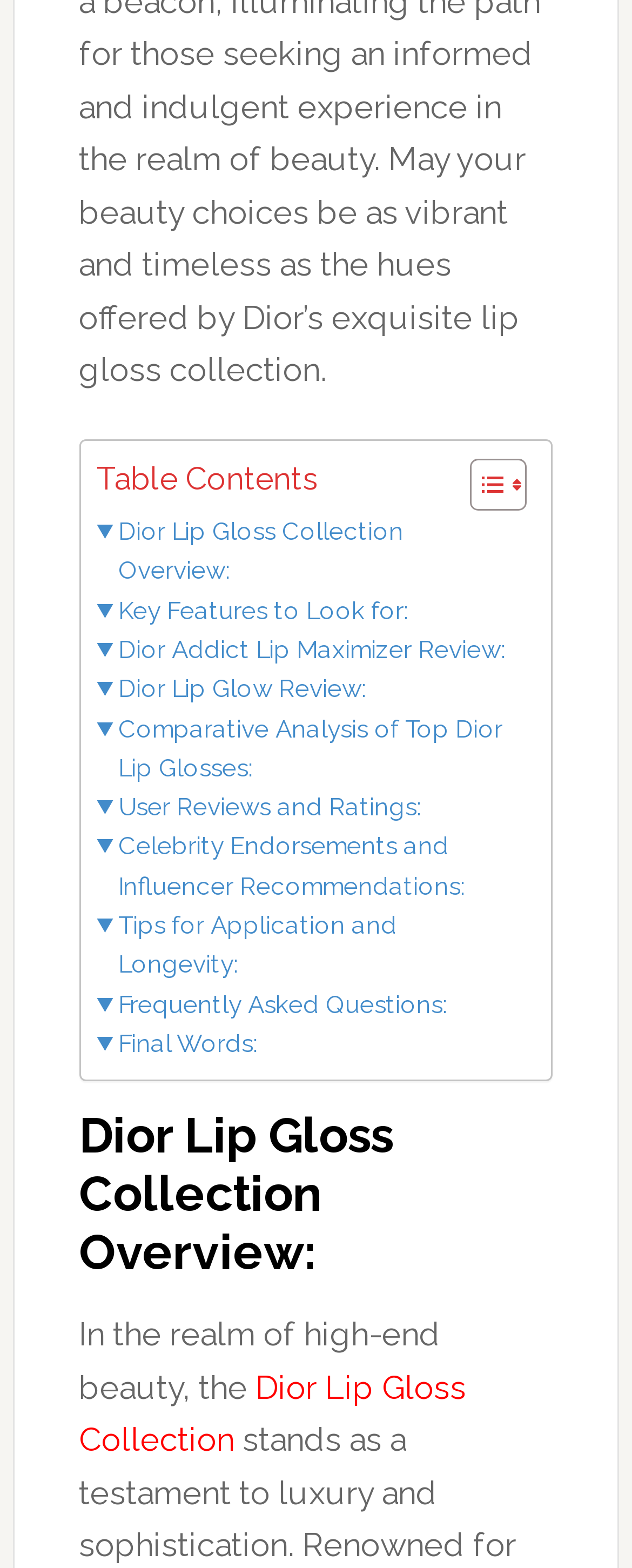Can you give a detailed response to the following question using the information from the image? What is the purpose of the 'Toggle Table of Content' link?

Based on the context and the presence of two images next to the 'Toggle Table of Content' link, it is likely that this link is used to toggle the visibility of the table of contents, allowing users to show or hide it as needed.